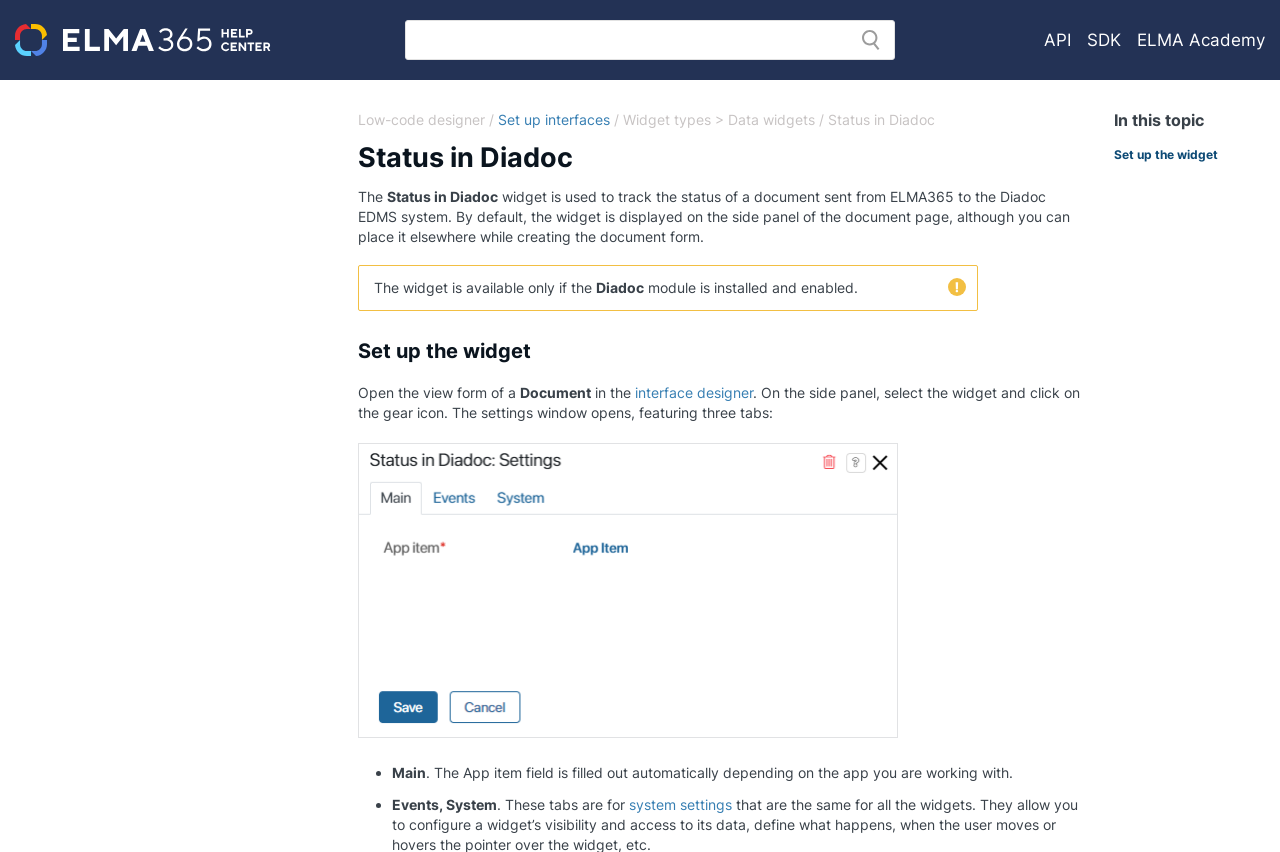What is the interface designer used for?
From the details in the image, answer the question comprehensively.

The interface designer is used to set up the Status in Diadoc widget, as mentioned in the webpage content, where it is stated that the widget can be set up by opening the view form of a document in the interface designer.